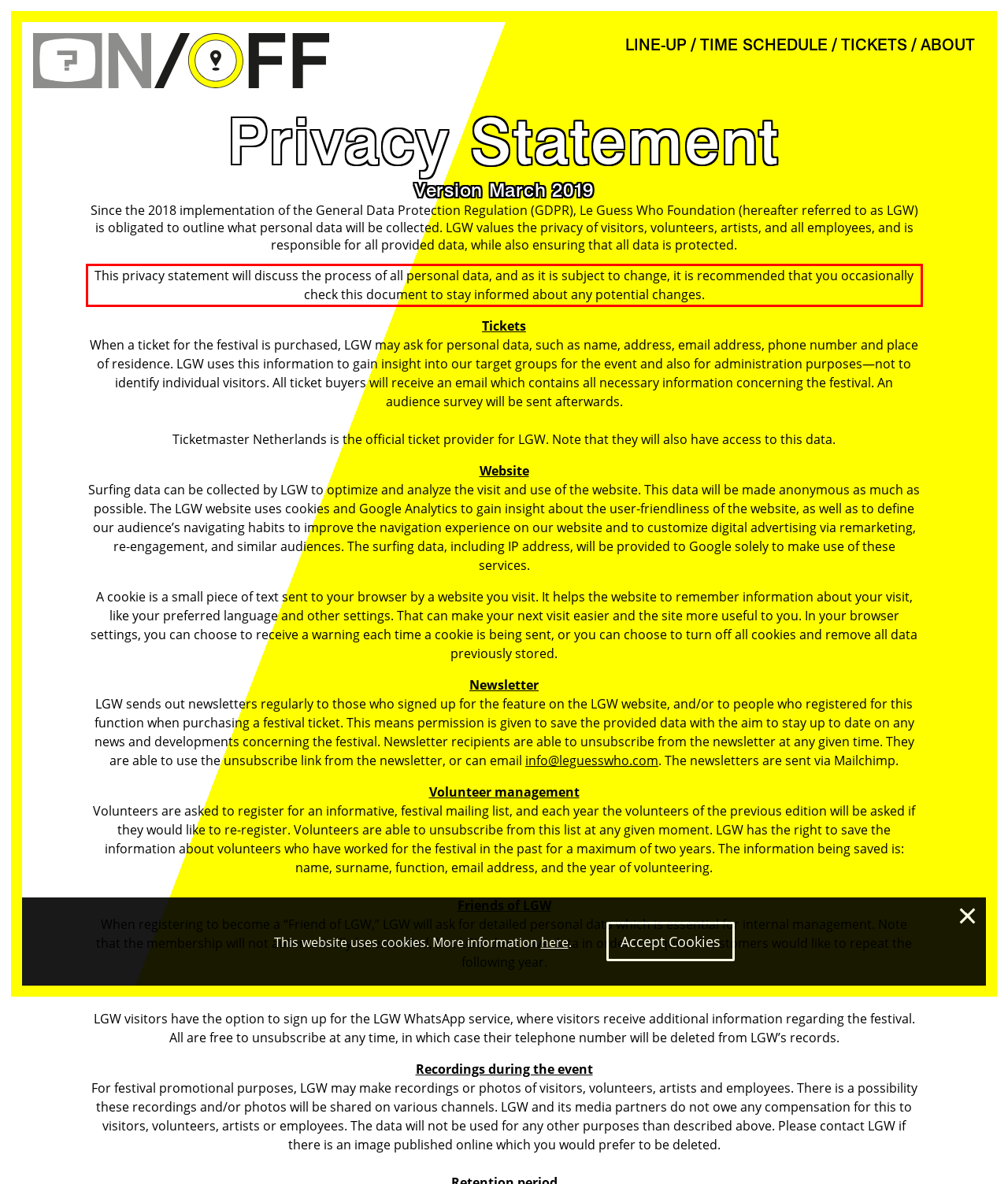Look at the webpage screenshot and recognize the text inside the red bounding box.

This privacy statement will discuss the process of all personal data, and as it is subject to change, it is recommended that you occasionally check this document to stay informed about any potential changes.